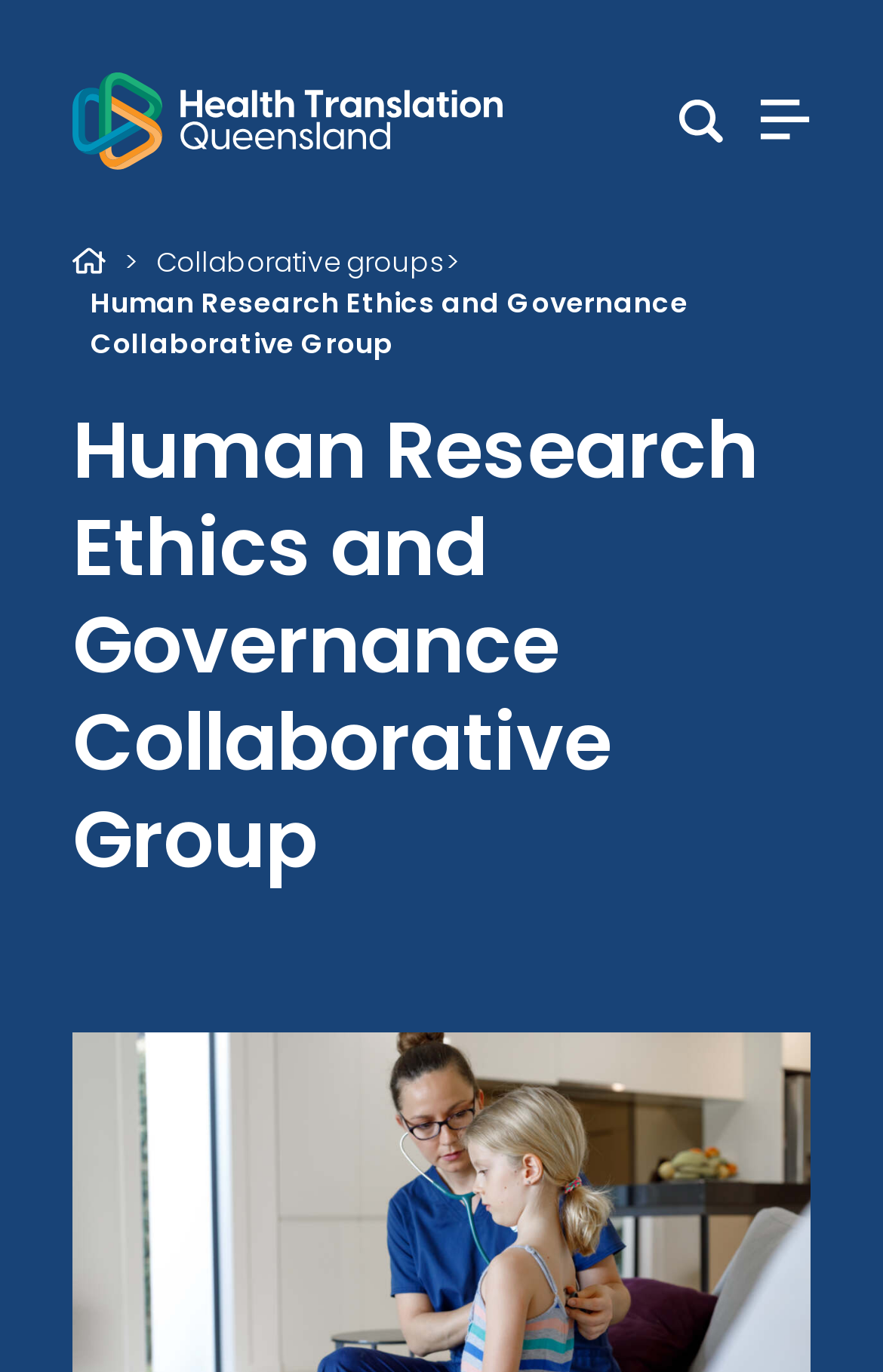Predict the bounding box of the UI element that fits this description: "alt="Health Translation Queensland"".

[0.082, 0.053, 0.57, 0.124]